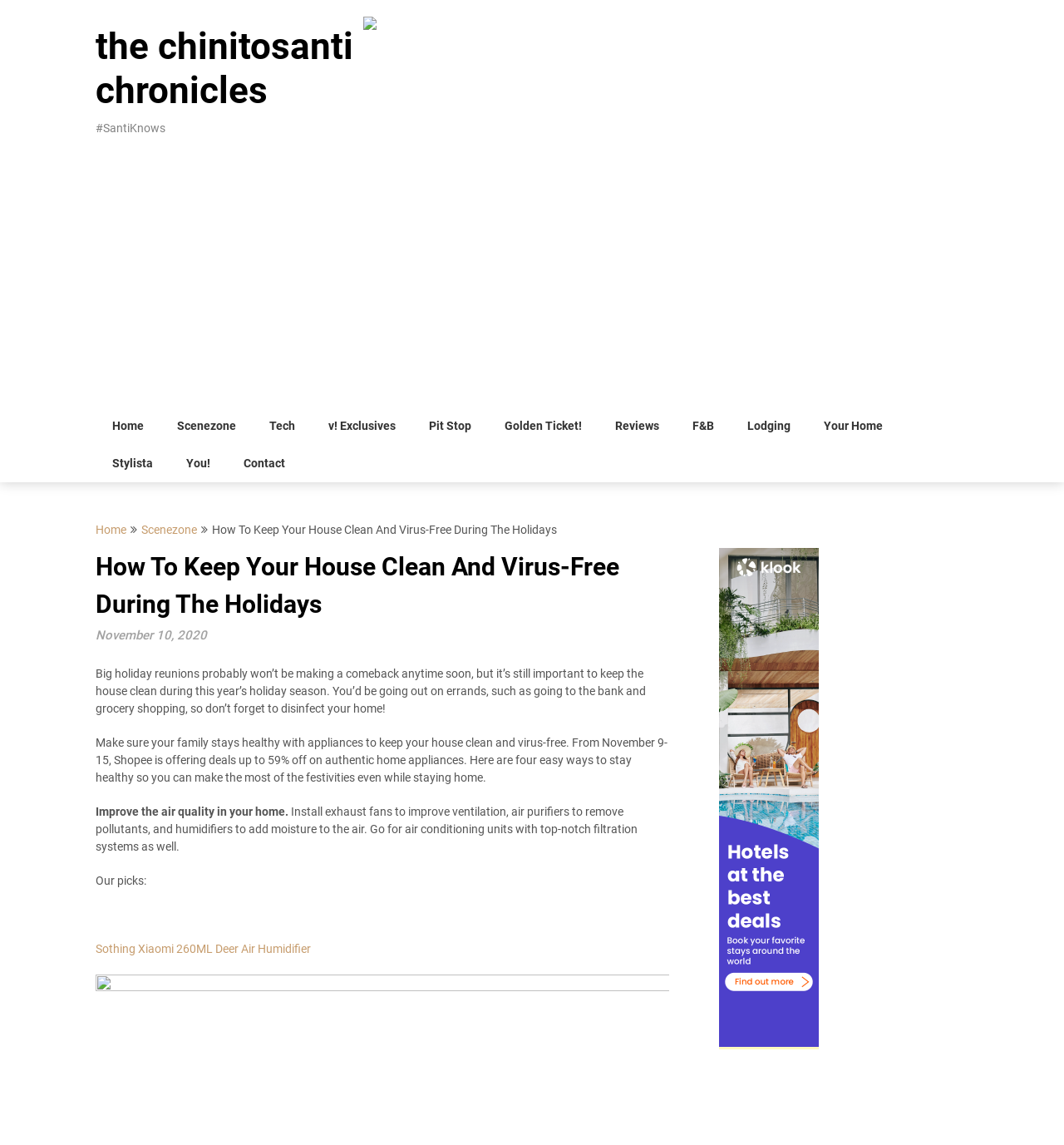Utilize the details in the image to thoroughly answer the following question: What is the discount offered on home appliances?

According to the webpage, Shopee is offering deals up to 59% off on authentic home appliances from November 9-15, which is mentioned in the article as a way to stay healthy during the holiday season.